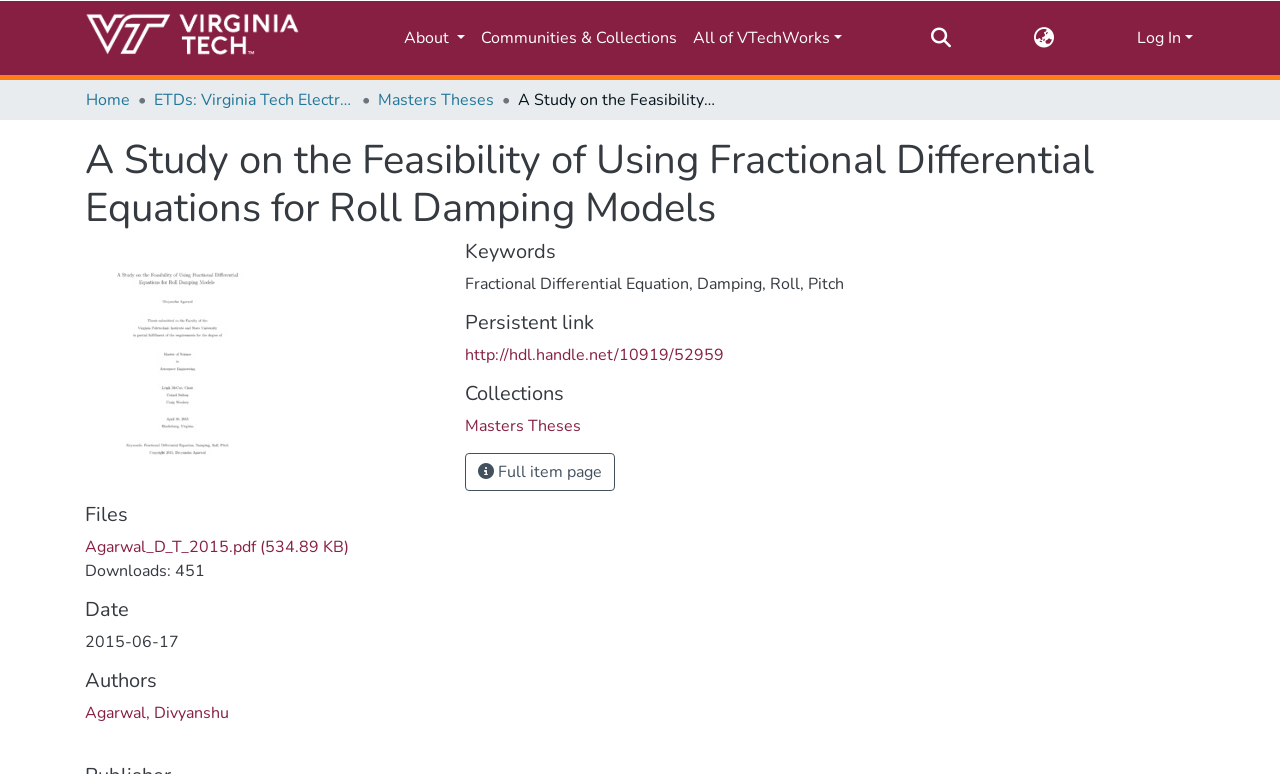Can you look at the image and give a comprehensive answer to the question:
What is the file format of the downloadable file?

I found the answer by looking at the link 'Agarwal_D_T_2015.pdf (534.89 KB)' under the 'Files' heading. The '.pdf' extension indicates that the file is in PDF format.